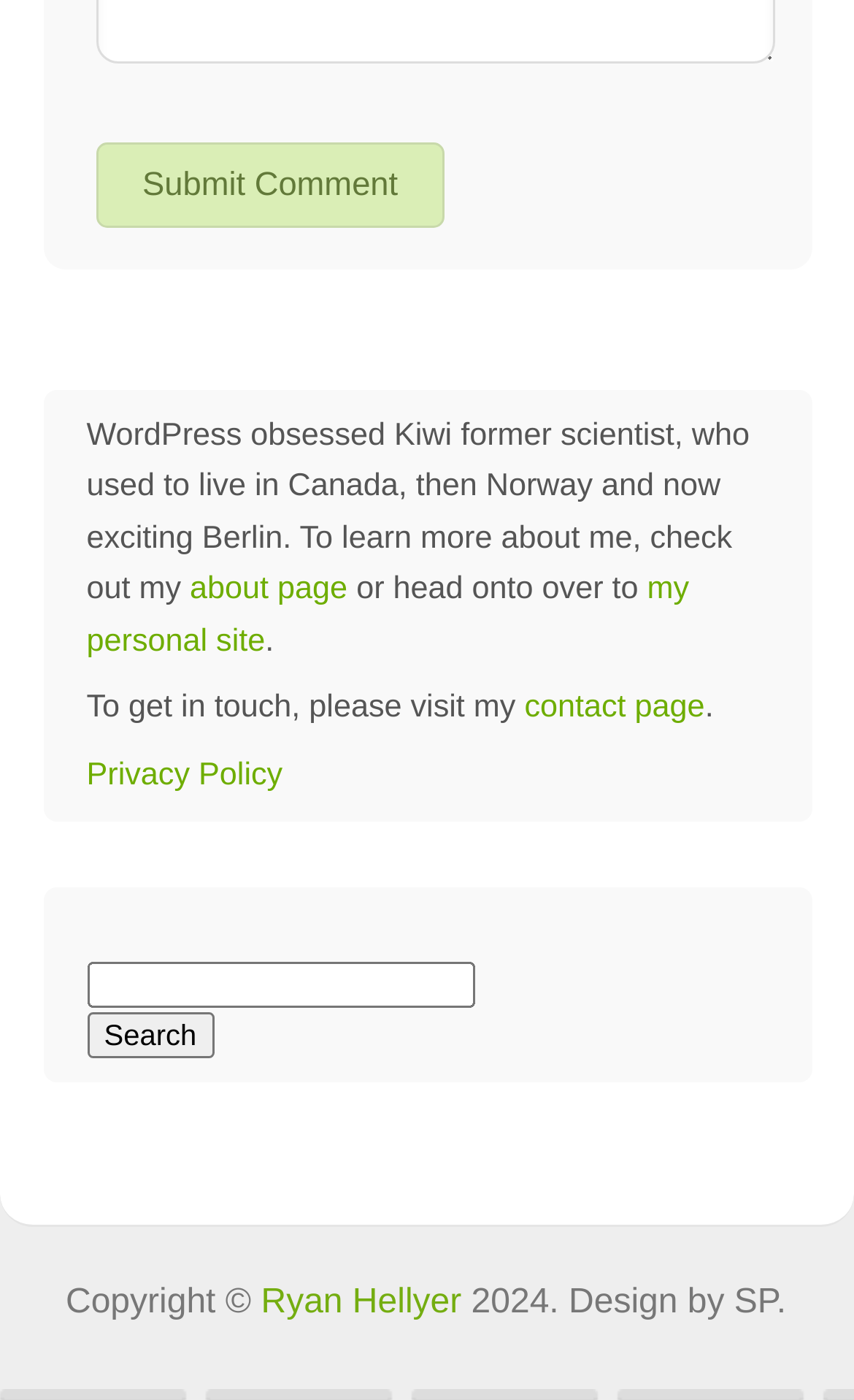Please provide the bounding box coordinates for the UI element as described: "Search". The coordinates must be four floats between 0 and 1, represented as [left, top, right, bottom].

[0.101, 0.723, 0.251, 0.756]